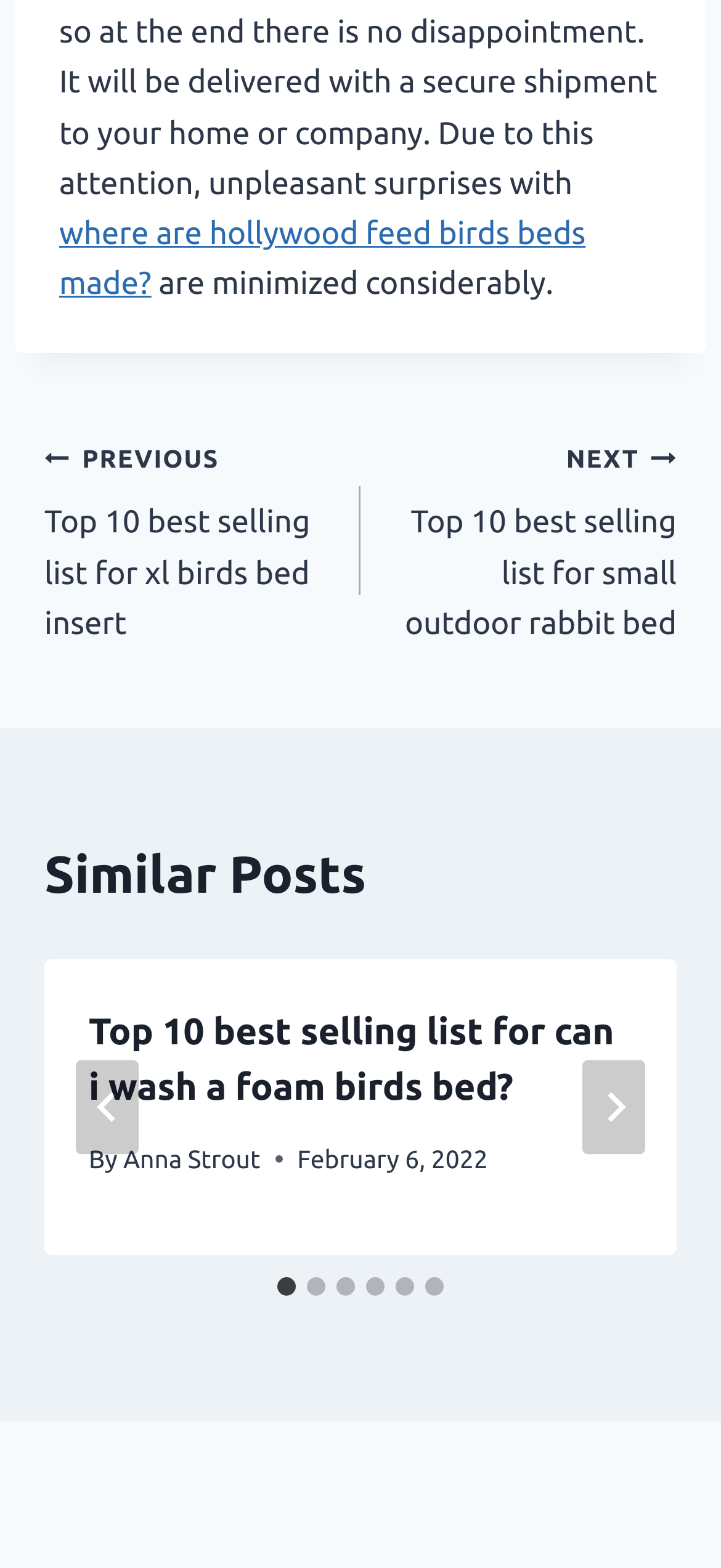Identify the bounding box coordinates for the element you need to click to achieve the following task: "Go to the 'NEXT Top 10 best selling list for small outdoor rabbit bed' page". Provide the bounding box coordinates as four float numbers between 0 and 1, in the form [left, top, right, bottom].

[0.5, 0.276, 0.938, 0.414]